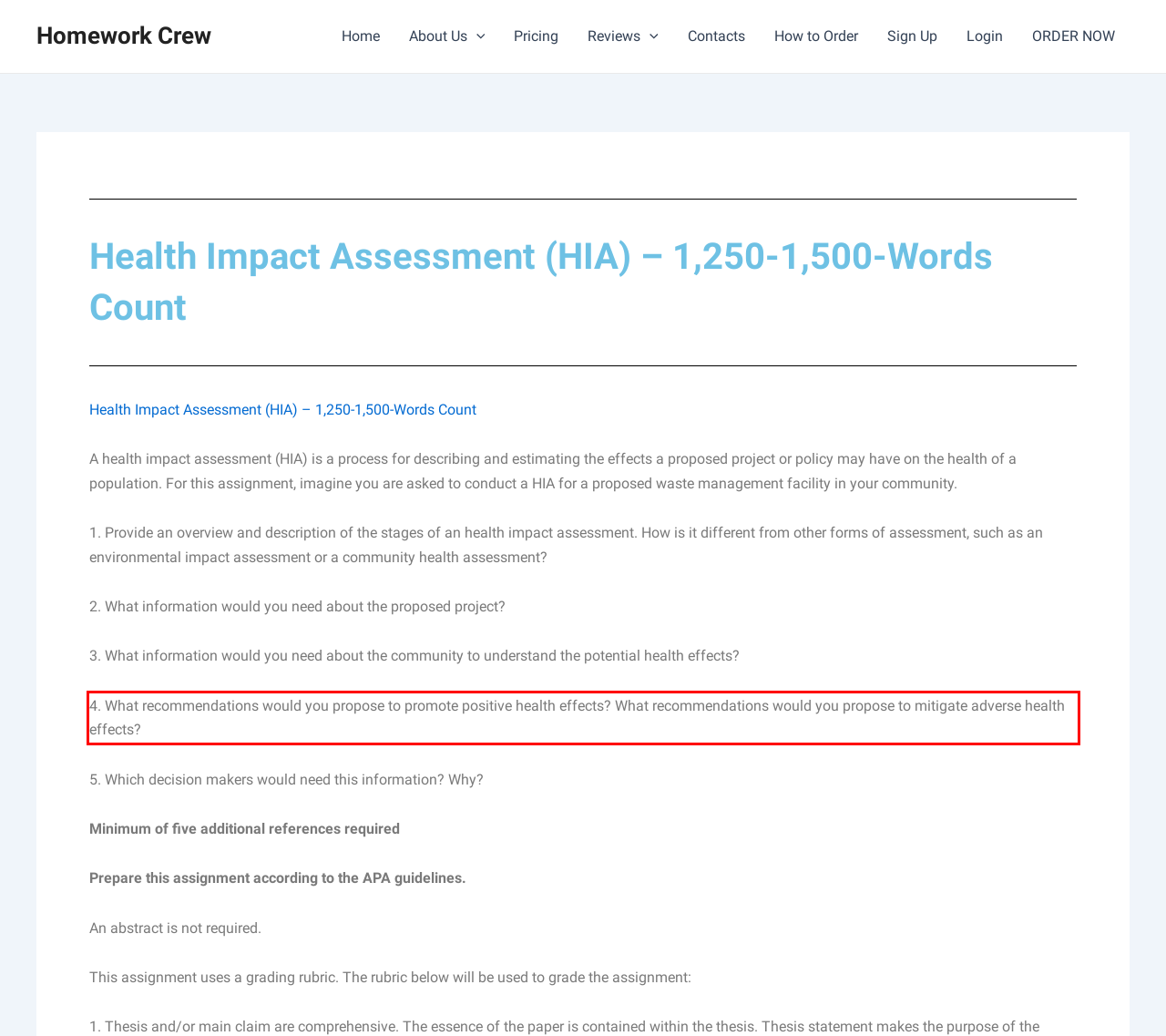Please analyze the screenshot of a webpage and extract the text content within the red bounding box using OCR.

4. What recommendations would you propose to promote positive health effects? What recommendations would you propose to mitigate adverse health effects?